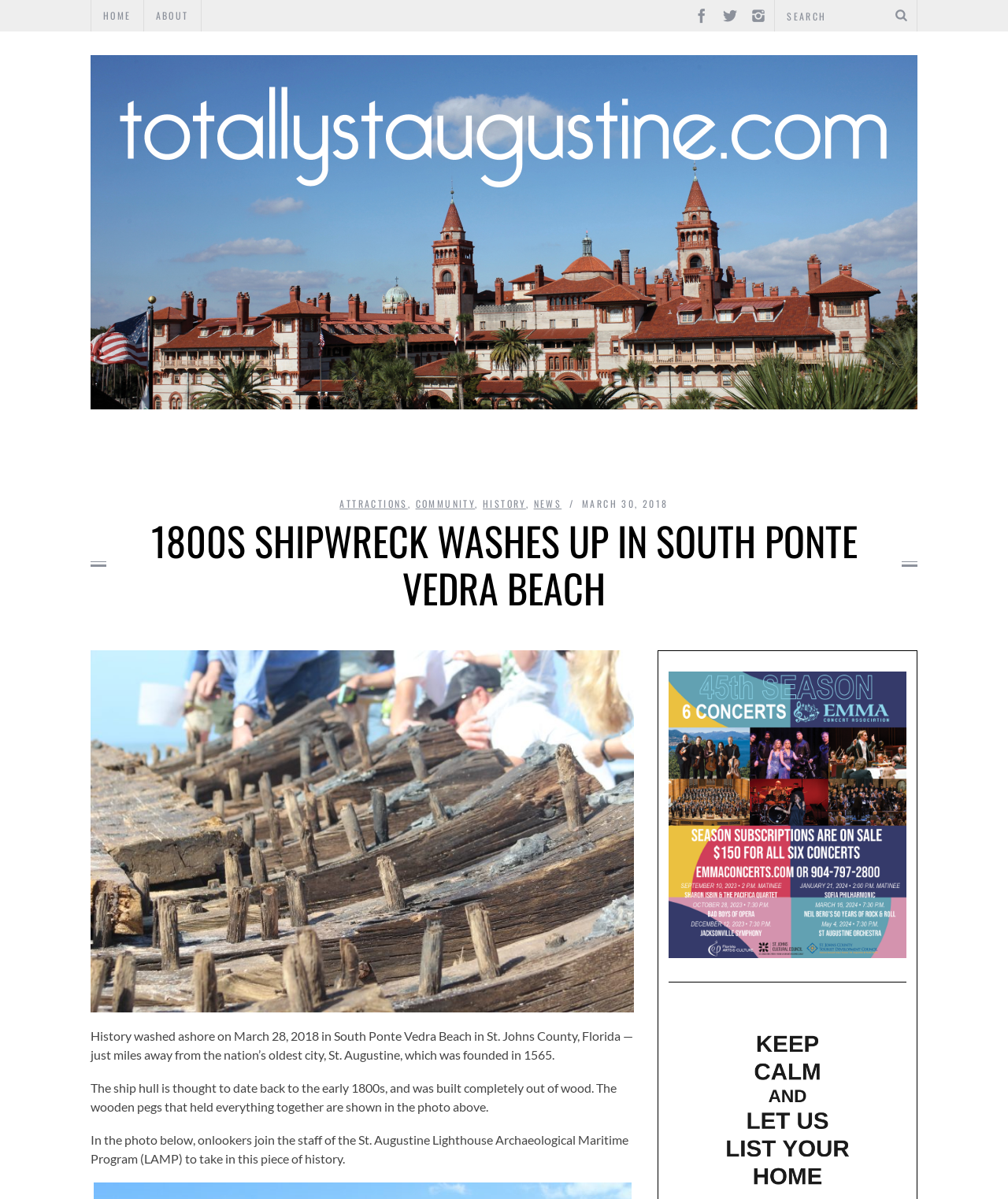Where did the shipwreck wash up?
Analyze the screenshot and provide a detailed answer to the question.

I inferred this answer by reading the text 'History washed ashore on March 28, 2018 in South Ponte Vedra Beach in St. Johns County, Florida...' which indicates the location where the shipwreck washed up.